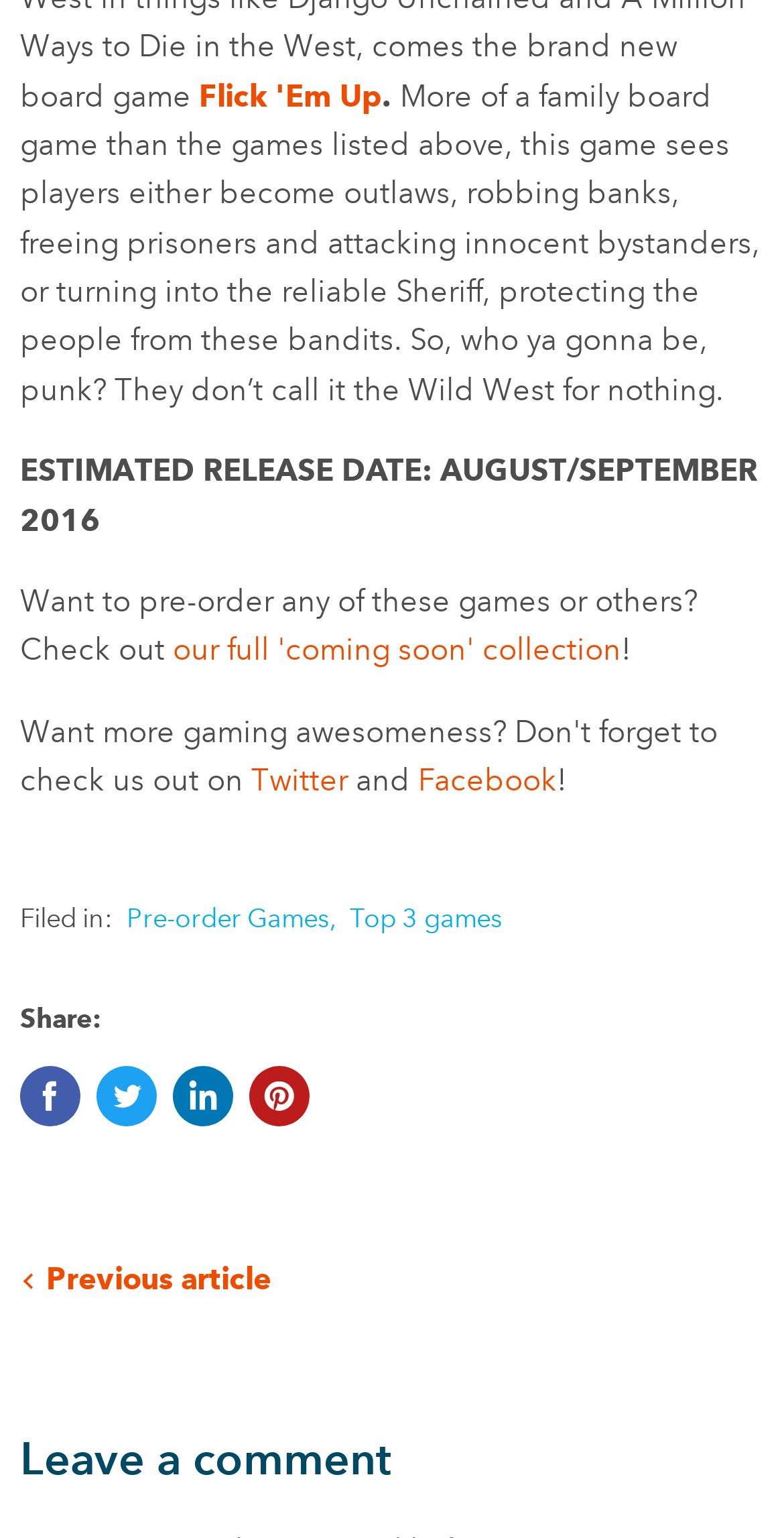Identify the bounding box for the UI element described as: "Pin on Pinterest". The coordinates should be four float numbers between 0 and 1, i.e., [left, top, right, bottom].

[0.318, 0.693, 0.395, 0.732]